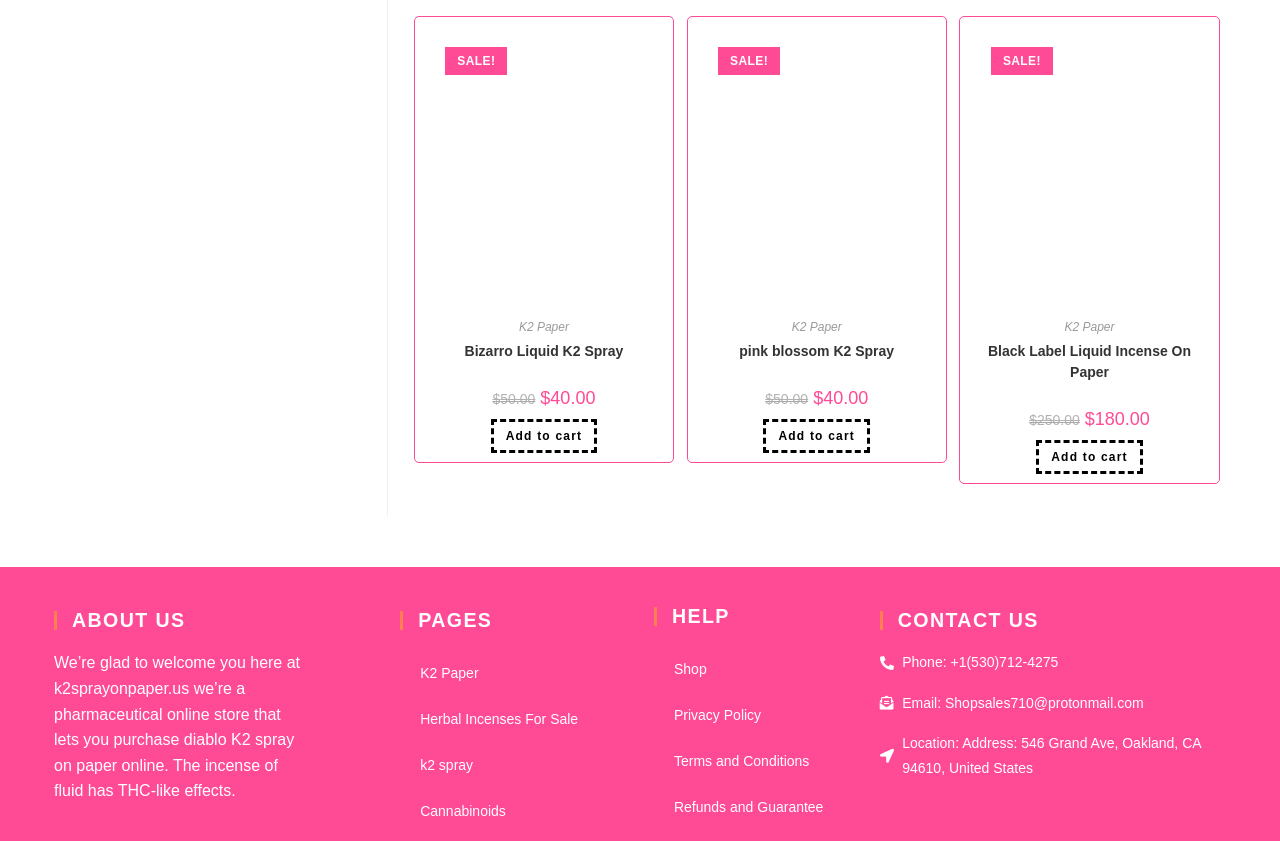Please locate the bounding box coordinates for the element that should be clicked to achieve the following instruction: "Add 'pink blossom K2 Spray' to cart". Ensure the coordinates are given as four float numbers between 0 and 1, i.e., [left, top, right, bottom].

[0.596, 0.499, 0.68, 0.539]